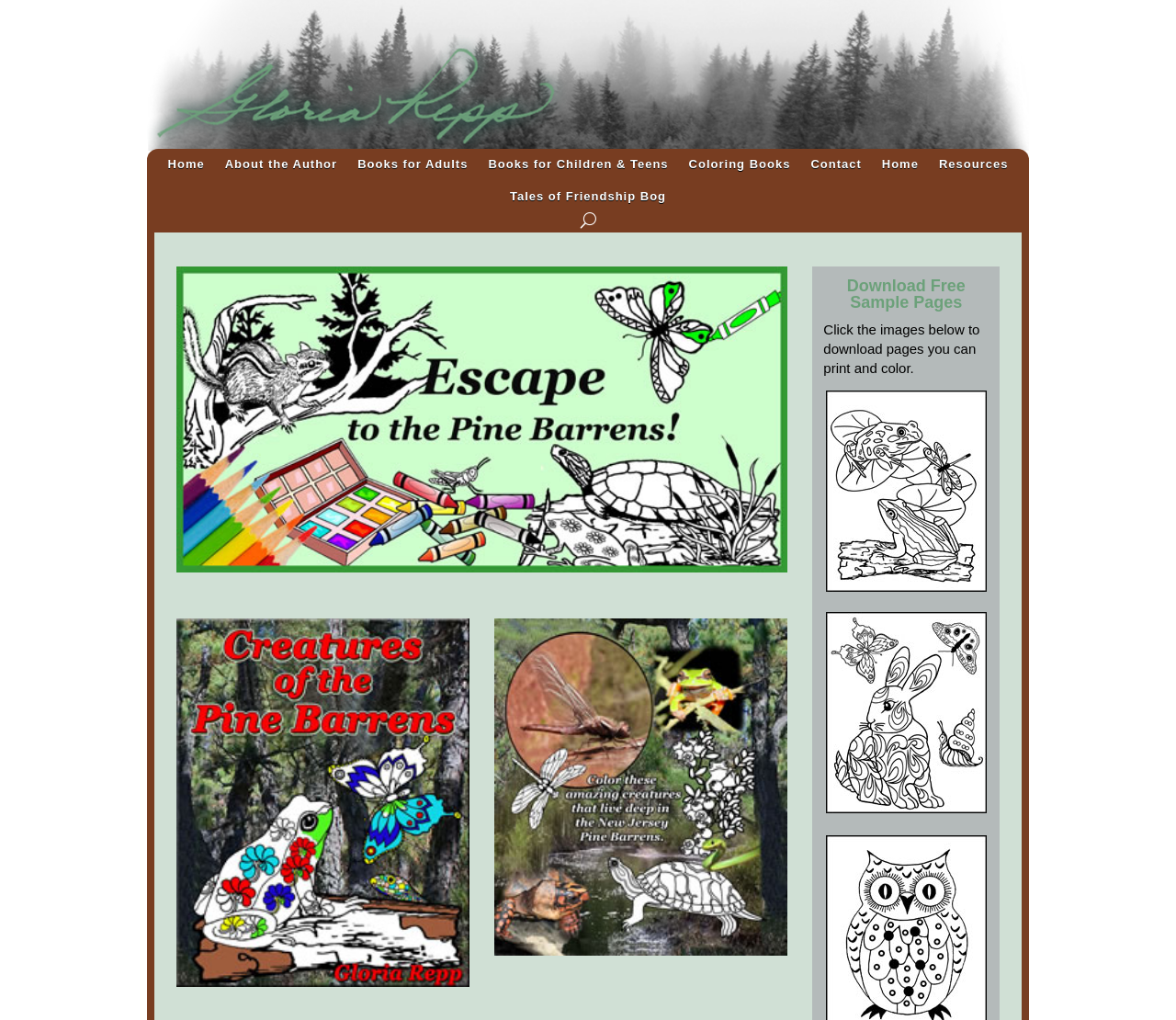Please look at the image and answer the question with a detailed explanation: What is the main category of books on this website?

Based on the navigation links at the top of the webpage, I can see that 'Coloring Books' is one of the main categories of books available on this website, along with 'Books for Adults' and 'Books for Children & Teens'.